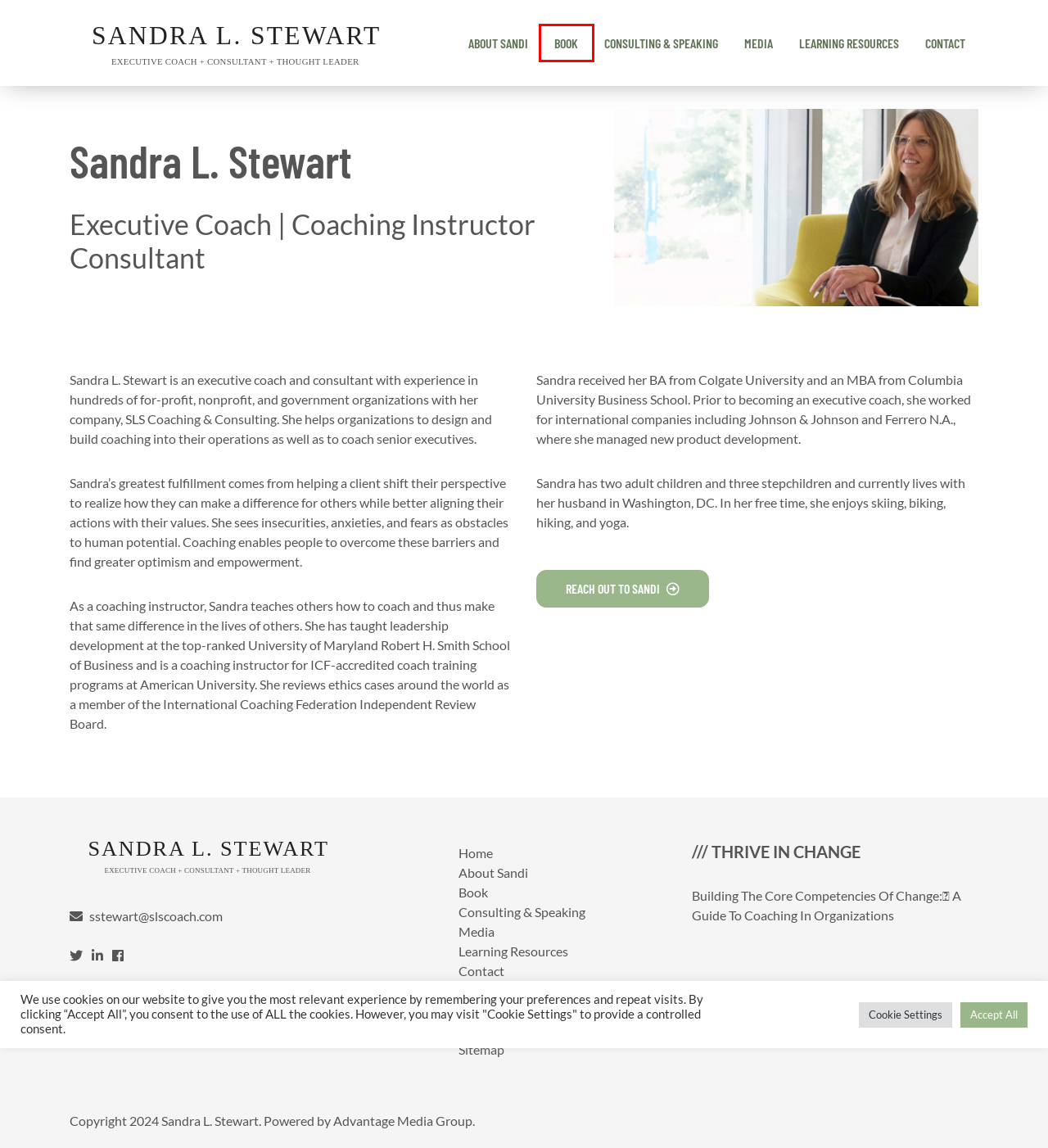You have a screenshot of a webpage with a red bounding box around an element. Identify the webpage description that best fits the new page that appears after clicking the selected element in the red bounding box. Here are the candidates:
A. Home - Sandra L. Stewart | Executive Coach & Author
B. Privacy Policy - Sandra L. Stewart
C. Consulting & Speaking - Sandra L. Stewart | Executive Consultant
D. Learning Resources - Sandra L. Stewart
E. Building the Core Competencies of Change - Sandra L. Stewart
F. Contact - Sandra Stewart | Executive Coaching Expert
G. Sandra Stewart in the Press - Sandra L. Stewart - Media
H. Privacy Tools - Sandra L. Stewart

E